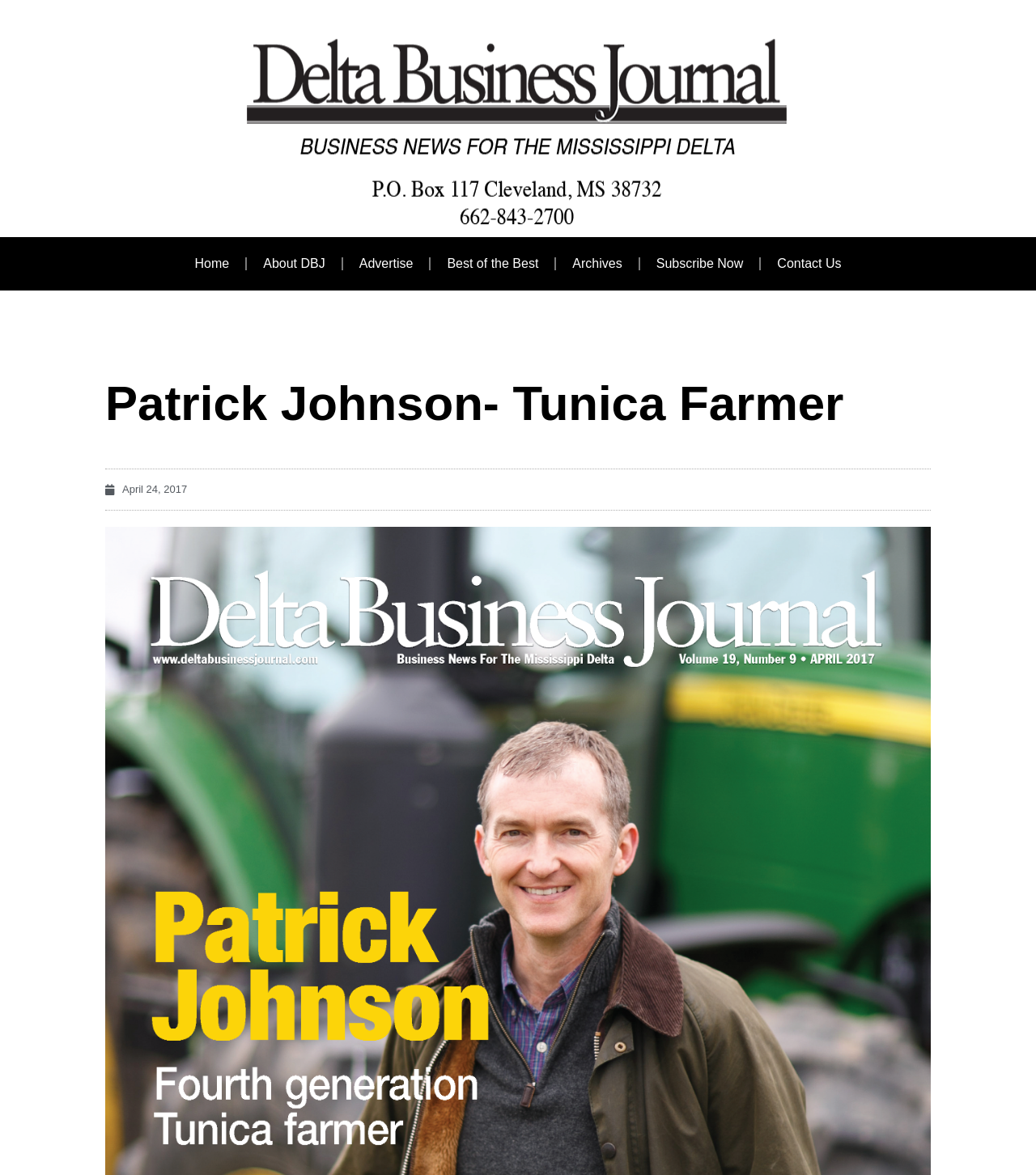Please identify the coordinates of the bounding box that should be clicked to fulfill this instruction: "go to home page".

[0.172, 0.209, 0.237, 0.241]